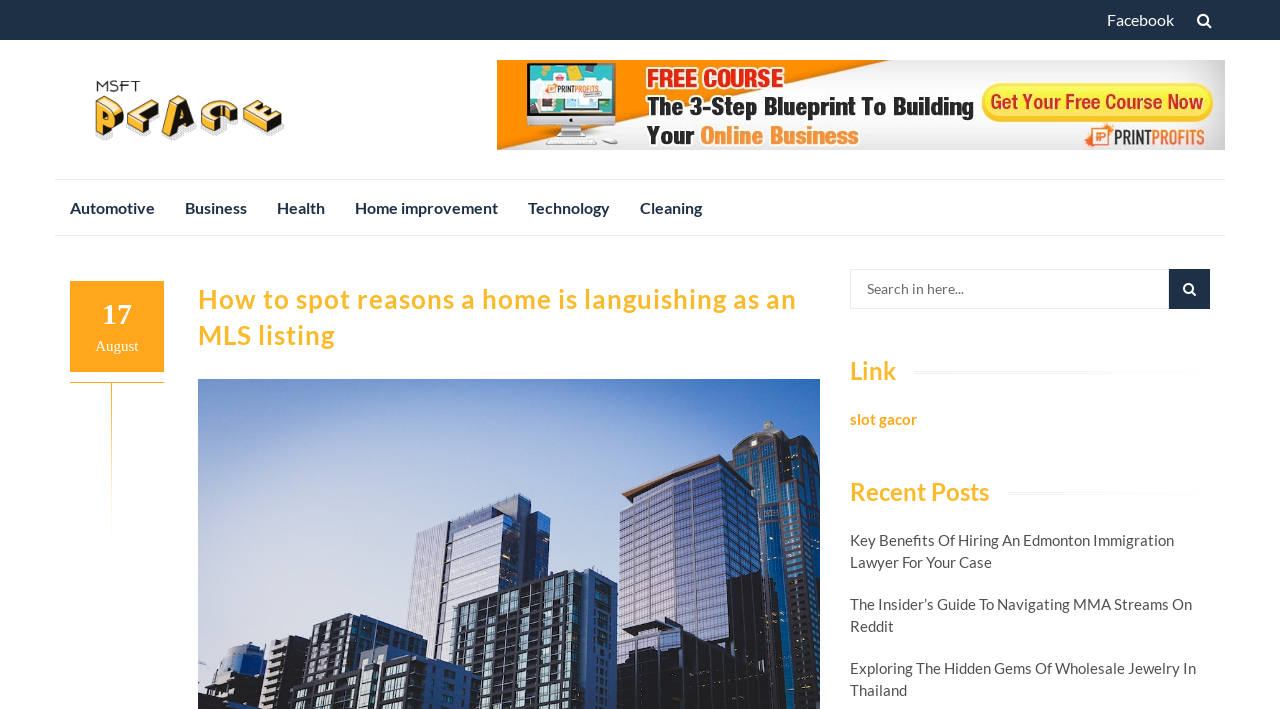Create a full and detailed caption for the entire webpage.

This webpage is about real estate, specifically focusing on how to spot reasons a home is languishing as an MLS listing. At the top right corner, there is a button with a search icon and a Facebook link. Below this, there is a layout table with a link to "MSFT Place" accompanied by an image of the same name. 

On the left side, there are several links to different categories, including Automotive, Business, Health, Home improvement, Technology, and Cleaning. The Cleaning link has a notification with the number 17 and the month August. 

Next to these categories, there is a heading that displays the title of the webpage. Below this, there is a search bar with a search icon button. 

On the right side, there are several headings, including "Link", "Recent Posts", and links to various articles, such as "Key Benefits Of Hiring An Edmonton Immigration Lawyer For Your Case", "The Insider’s Guide To Navigating MMA Streams On Reddit", and "Exploring The Hidden Gems Of Wholesale Jewelry In Thailand".